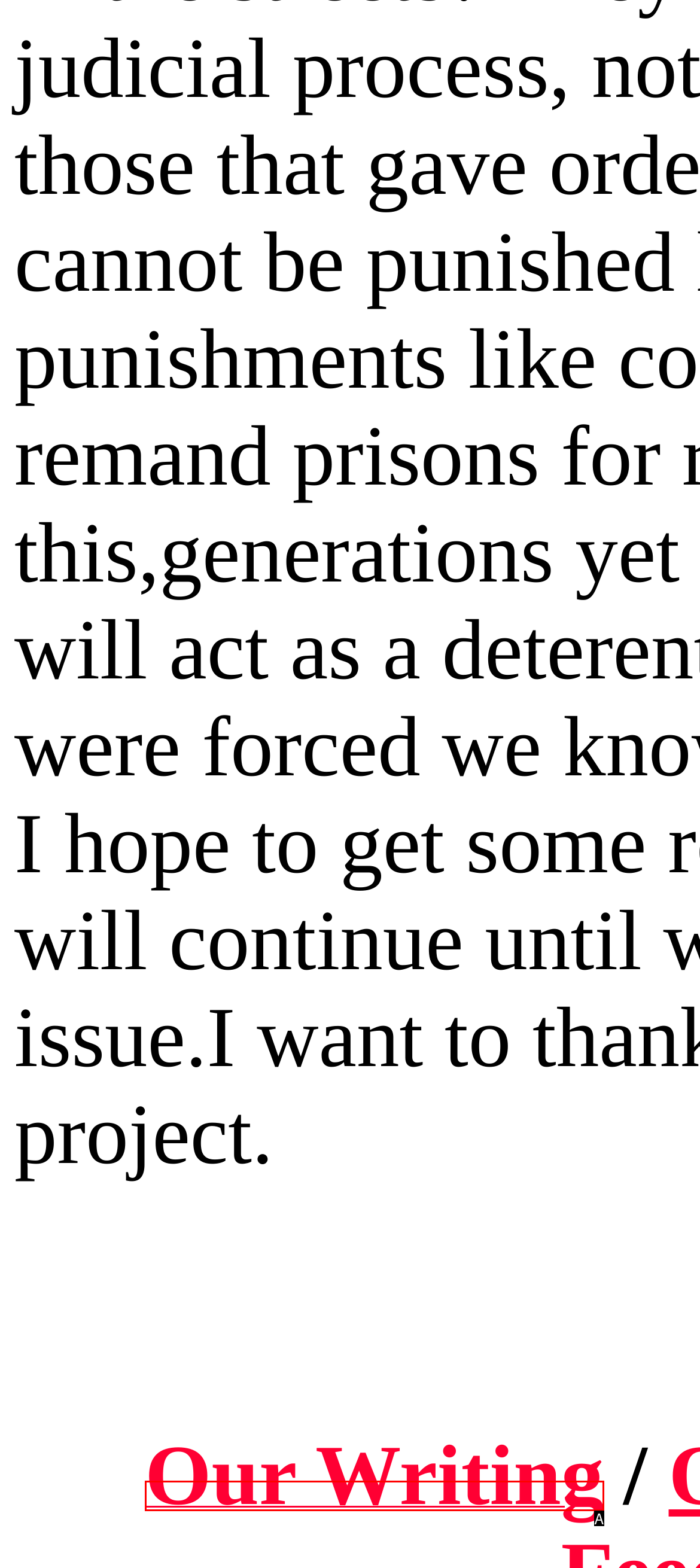Match the following description to a UI element: Our Writing
Provide the letter of the matching option directly.

A